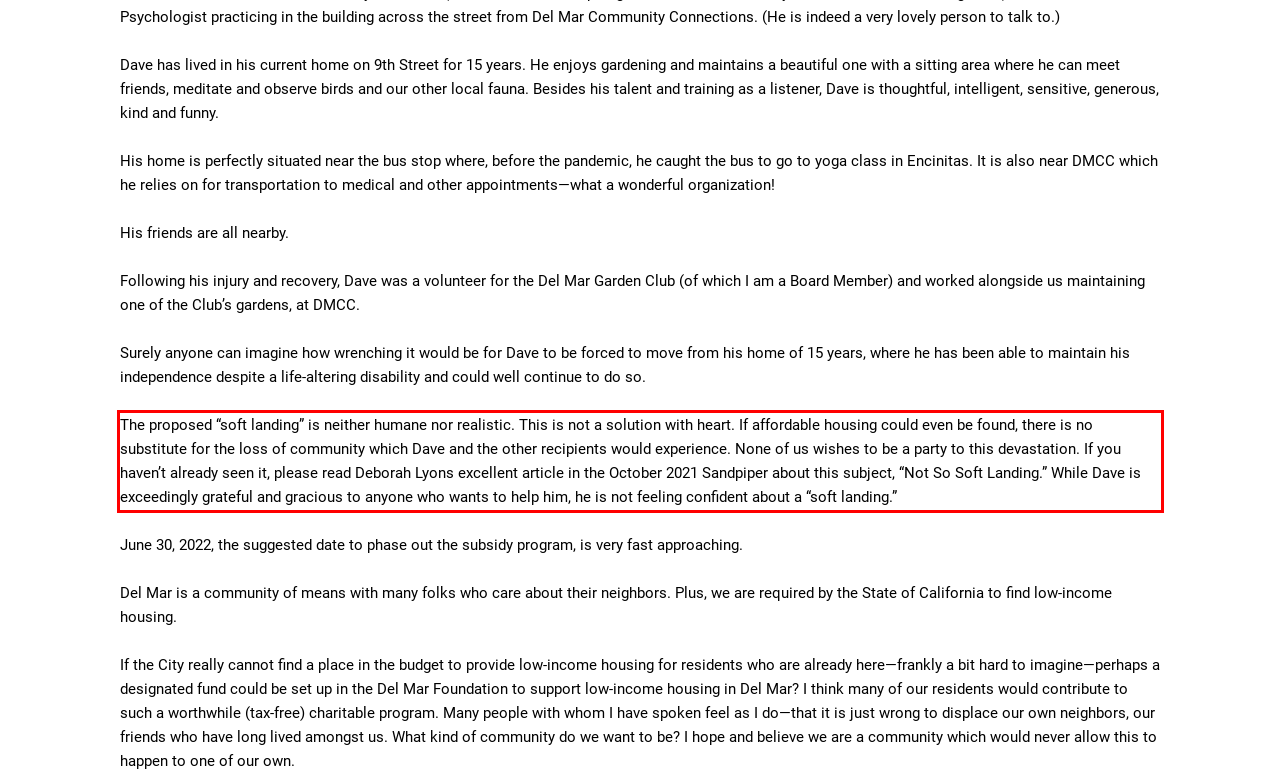You are given a screenshot of a webpage with a UI element highlighted by a red bounding box. Please perform OCR on the text content within this red bounding box.

The proposed “soft landing” is neither humane nor realistic. This is not a solution with heart. If affordable housing could even be found, there is no substitute for the loss of community which Dave and the other recipients would experience. None of us wishes to be a party to this devastation. If you haven’t already seen it, please read Deborah Lyons excellent article in the October 2021 Sandpiper about this subject, “Not So Soft Landing.” While Dave is exceedingly grateful and gracious to anyone who wants to help him, he is not feeling confident about a “soft landing.”